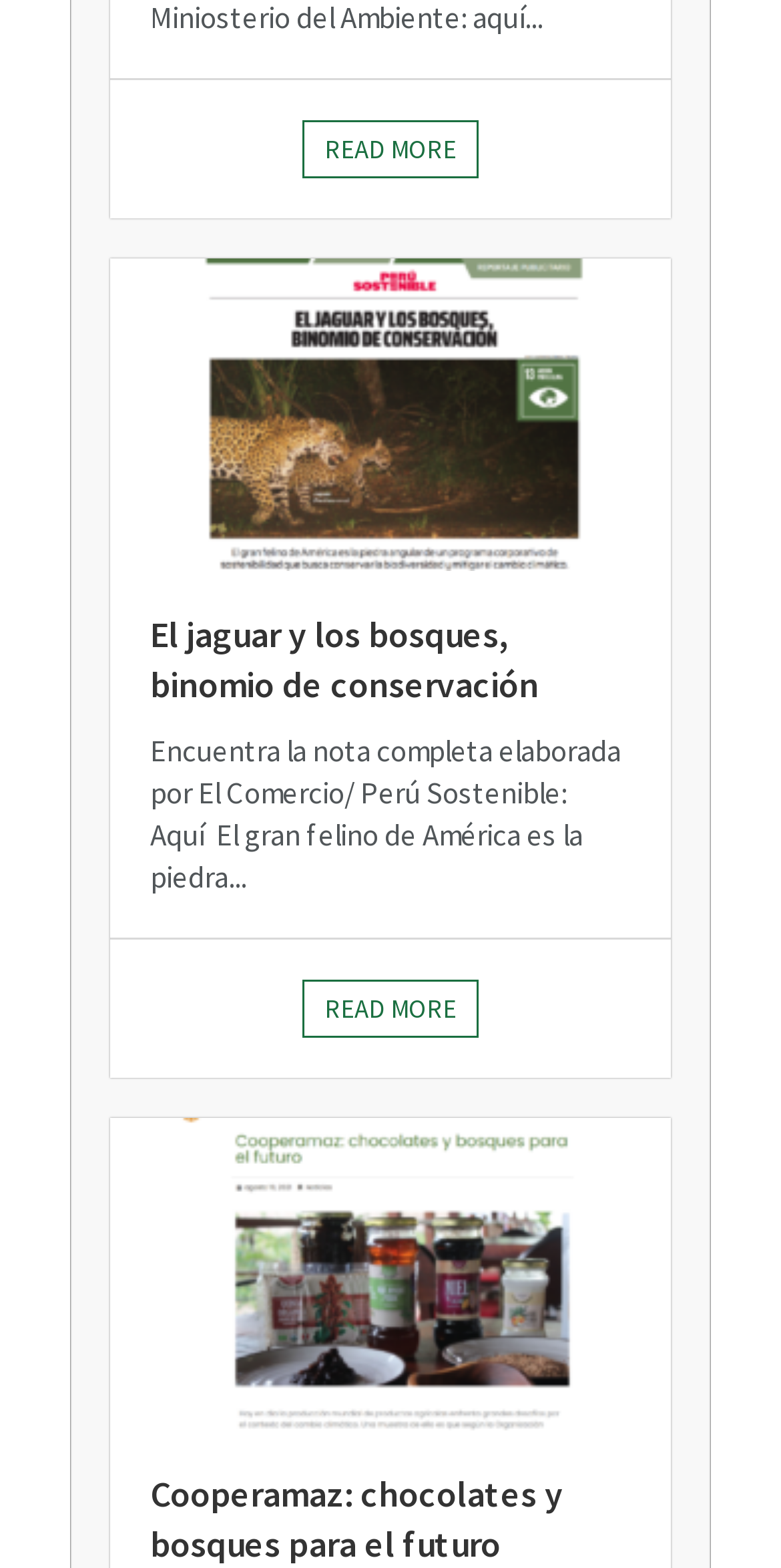Provide a one-word or brief phrase answer to the question:
What is the theme of the articles on this page?

Conservation and environment